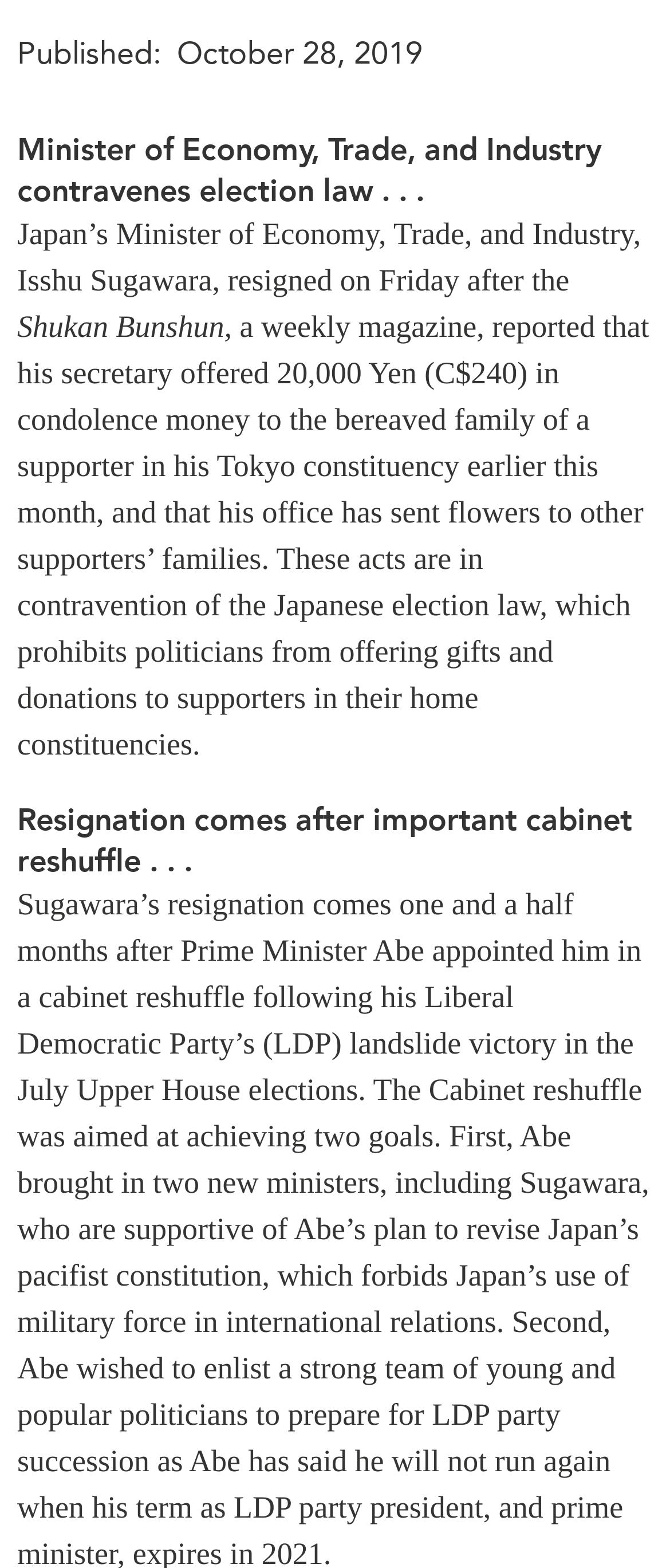Determine the bounding box coordinates for the HTML element mentioned in the following description: "Reports & Policy Briefs". The coordinates should be a list of four floats ranging from 0 to 1, represented as [left, top, right, bottom].

[0.555, 0.272, 0.922, 0.294]